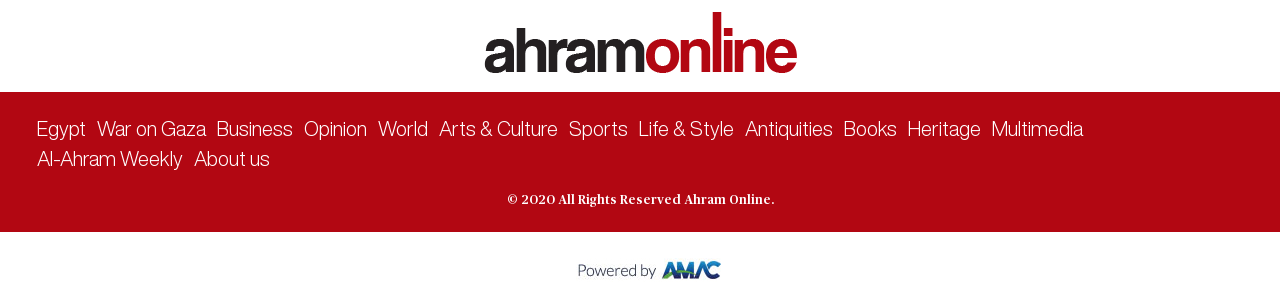Can you look at the image and give a comprehensive answer to the question:
What is the copyright year mentioned in the footer?

I looked at the footer section and found the copyright information, which mentions '© 2020 All Rights Reserved Ahram Online.' The year mentioned is 2020.